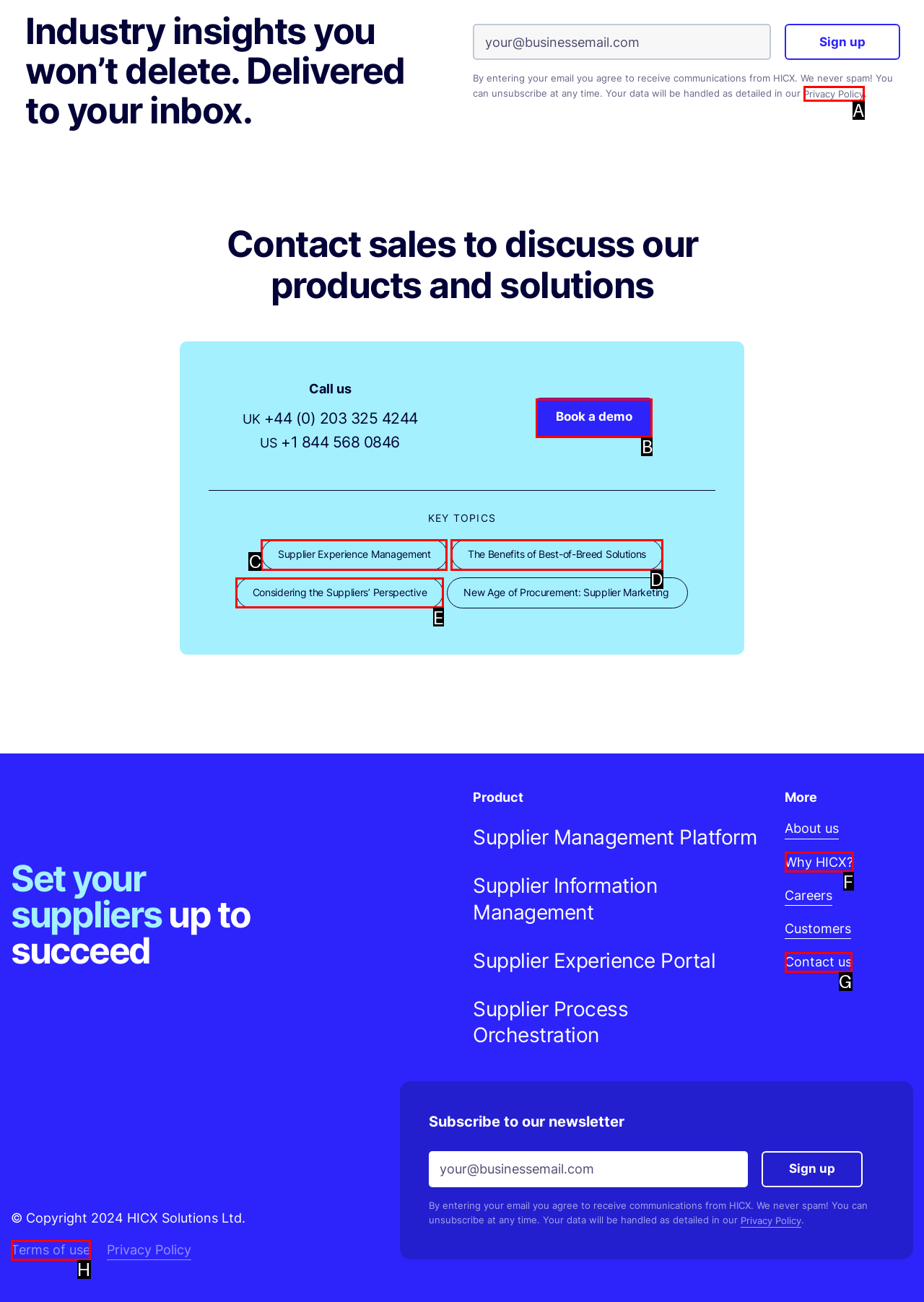Identify the appropriate lettered option to execute the following task: Book a demo
Respond with the letter of the selected choice.

B